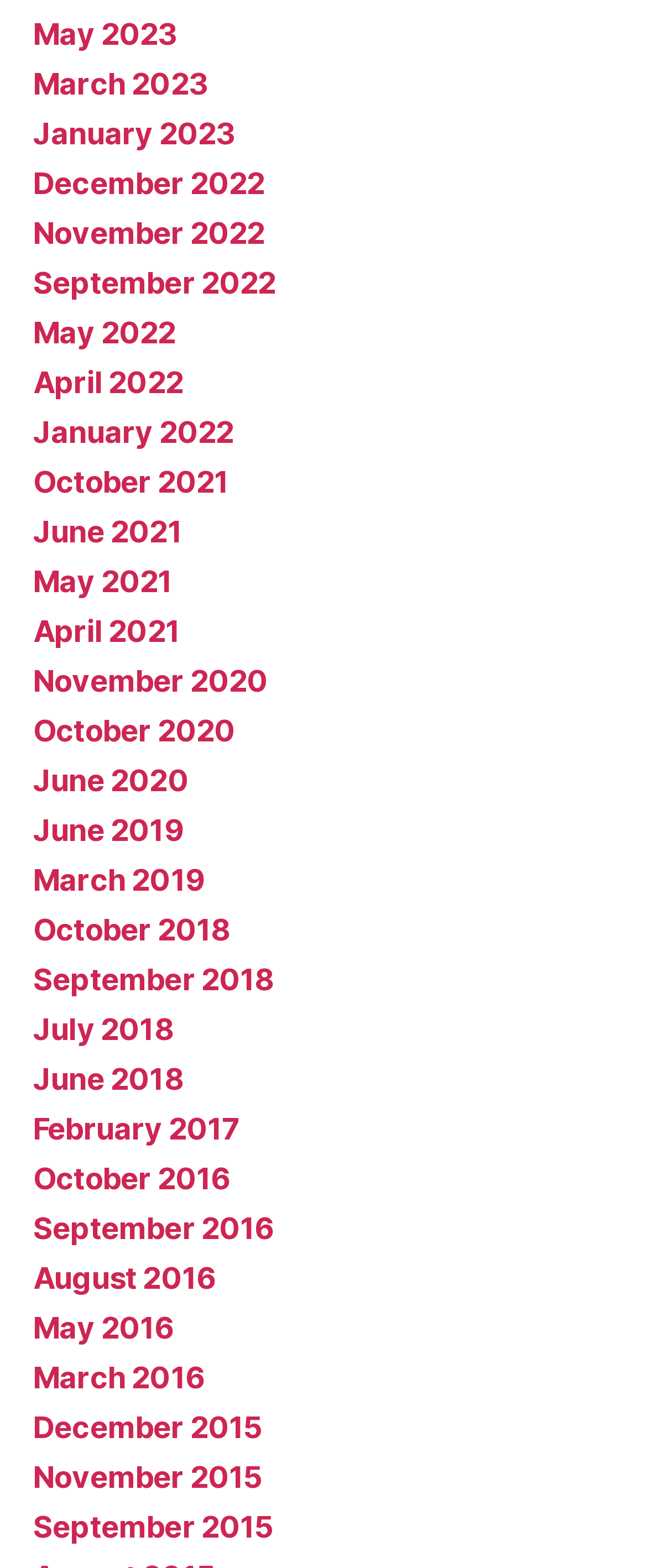Identify the bounding box coordinates of the element to click to follow this instruction: 'View January 2022'. Ensure the coordinates are four float values between 0 and 1, provided as [left, top, right, bottom].

[0.051, 0.265, 0.361, 0.287]